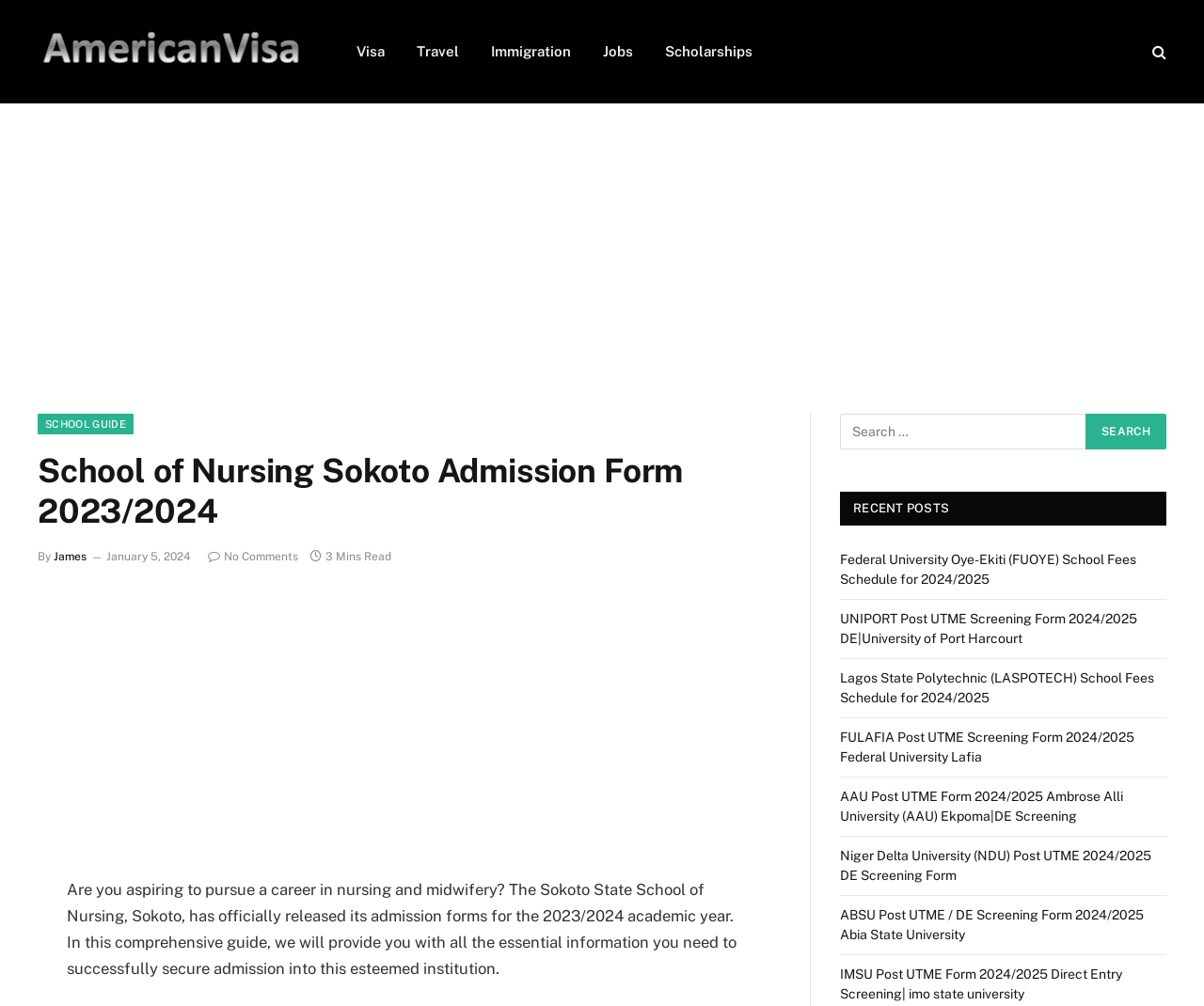What is the purpose of the article?
Based on the image content, provide your answer in one word or a short phrase.

To provide information on admission into Sokoto State School of Nursing